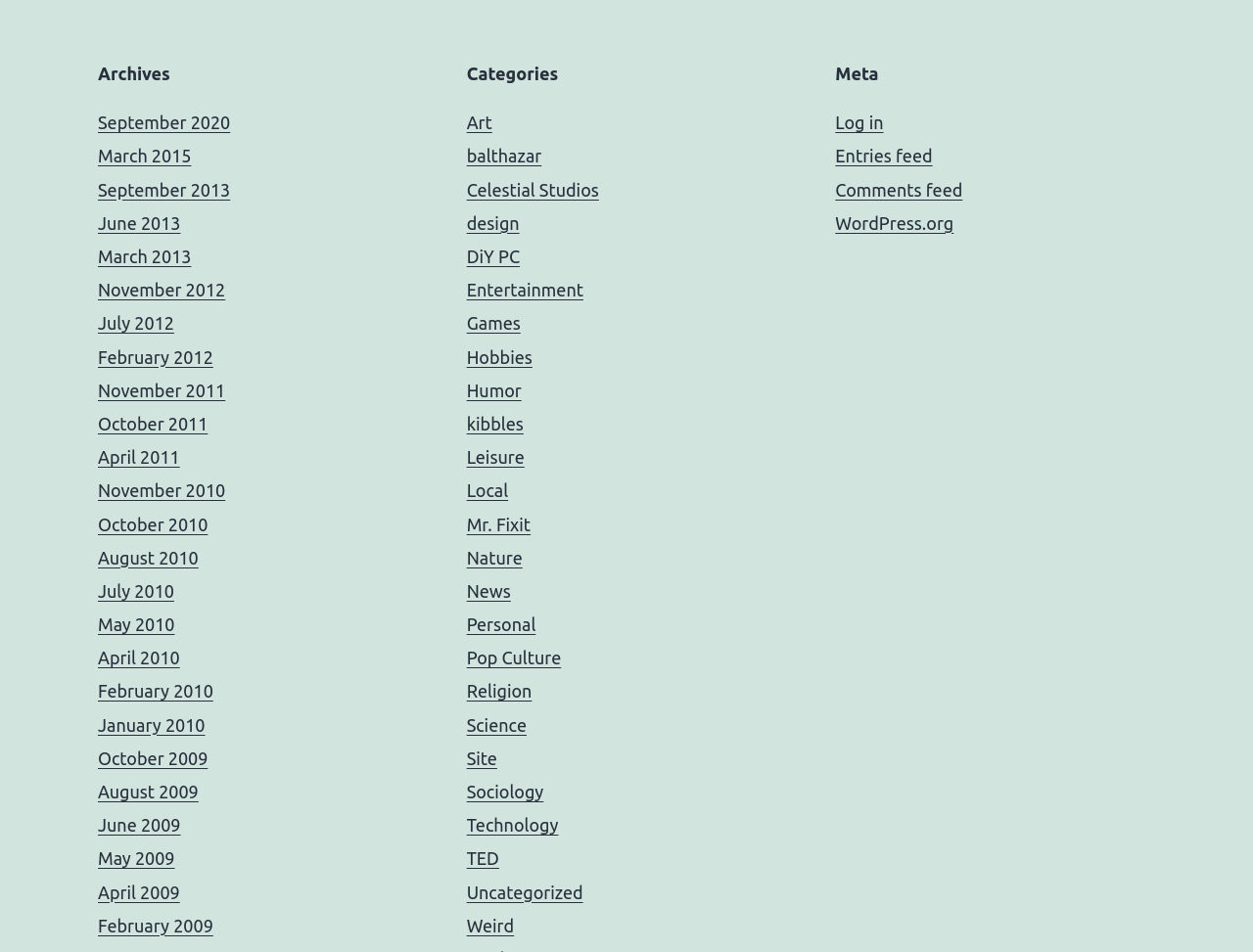Respond with a single word or phrase to the following question:
What is the purpose of the Meta section?

Provides links to login, feeds, and WordPress.org